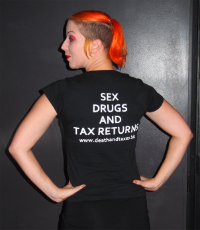Look at the image and write a detailed answer to the question: 
What is written on the back of the T-shirt?

The bold white text on the back of the black T-shirt reads 'SEX DRUGS AND TAX RETURNS', which is an unconventional slogan that cleverly combines themes of rebellion and mundane responsibilities, creating a playful juxtaposition.